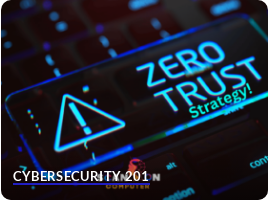Provide a brief response to the question below using one word or phrase:
What level of understanding is the content geared towards?

Intermediate